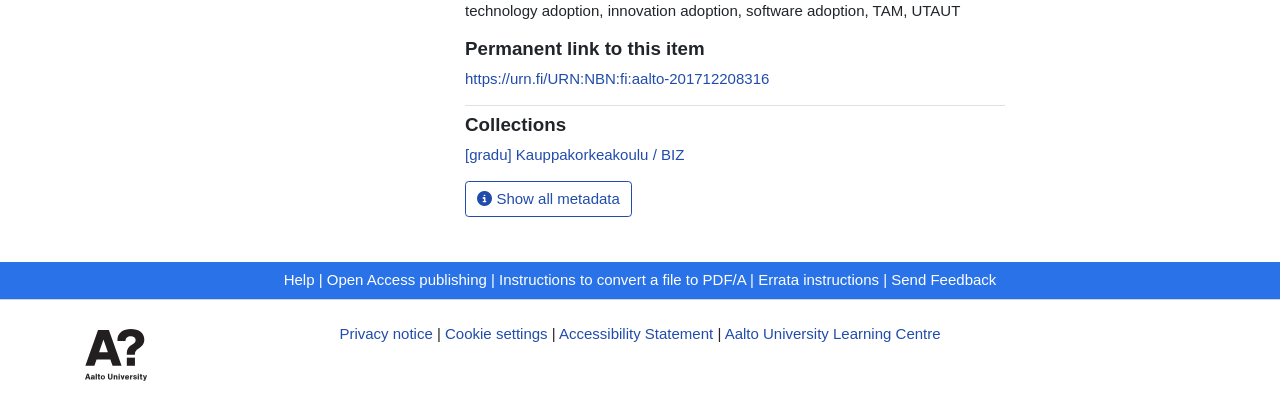What is the topic of this item?
Look at the screenshot and respond with a single word or phrase.

technology adoption